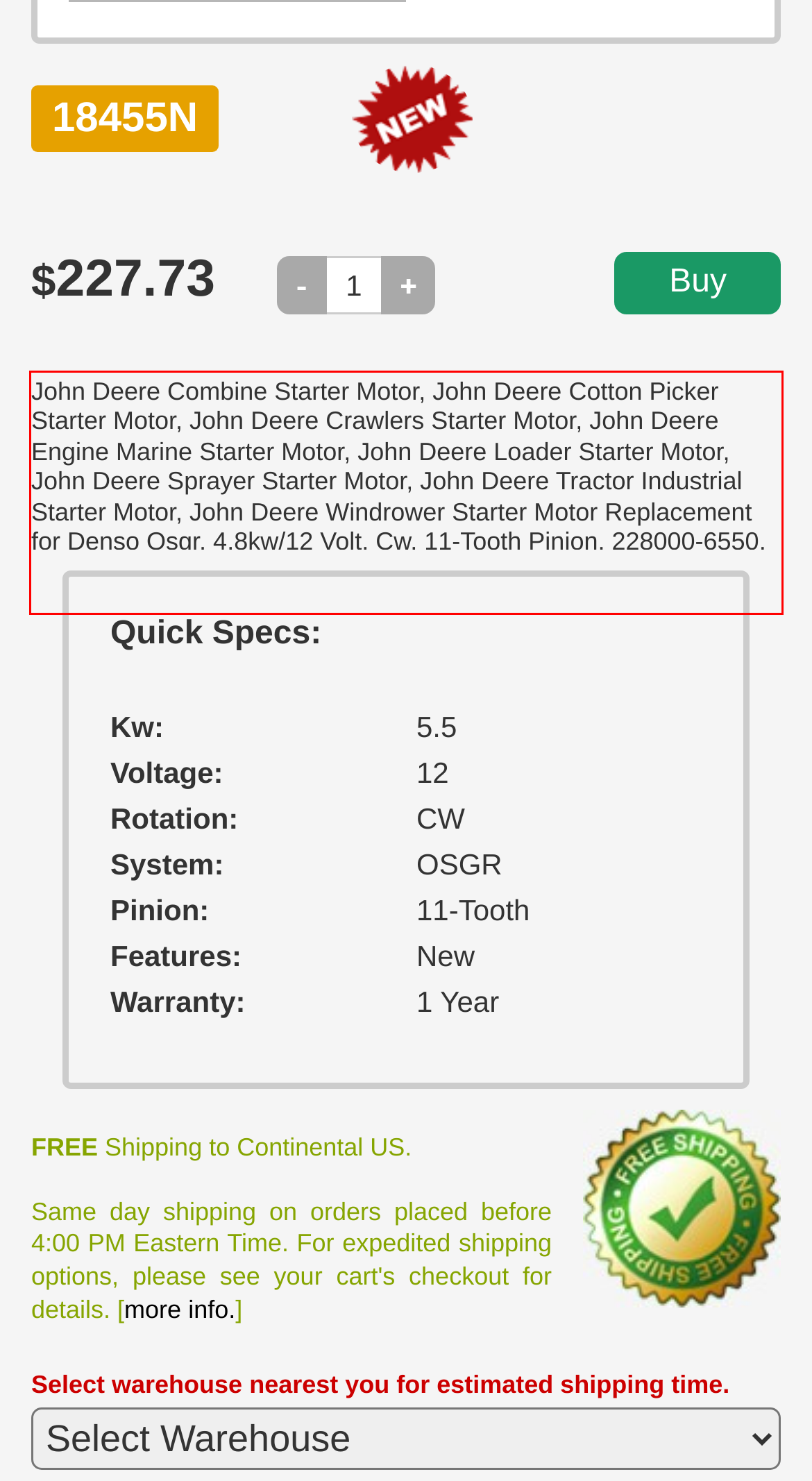By examining the provided screenshot of a webpage, recognize the text within the red bounding box and generate its text content.

John Deere Combine Starter Motor, John Deere Cotton Picker Starter Motor, John Deere Crawlers Starter Motor, John Deere Engine Marine Starter Motor, John Deere Loader Starter Motor, John Deere Sprayer Starter Motor, John Deere Tractor Industrial Starter Motor, John Deere Windrower Starter Motor Replacement for Denso Osgr, 4.8kw/12 Volt, Cw, 11-Tooth Pinion, 228000-6550, 228000-6551, 228000-6552, 7026921, re70474, re70960, re79474, se501405, ty24441